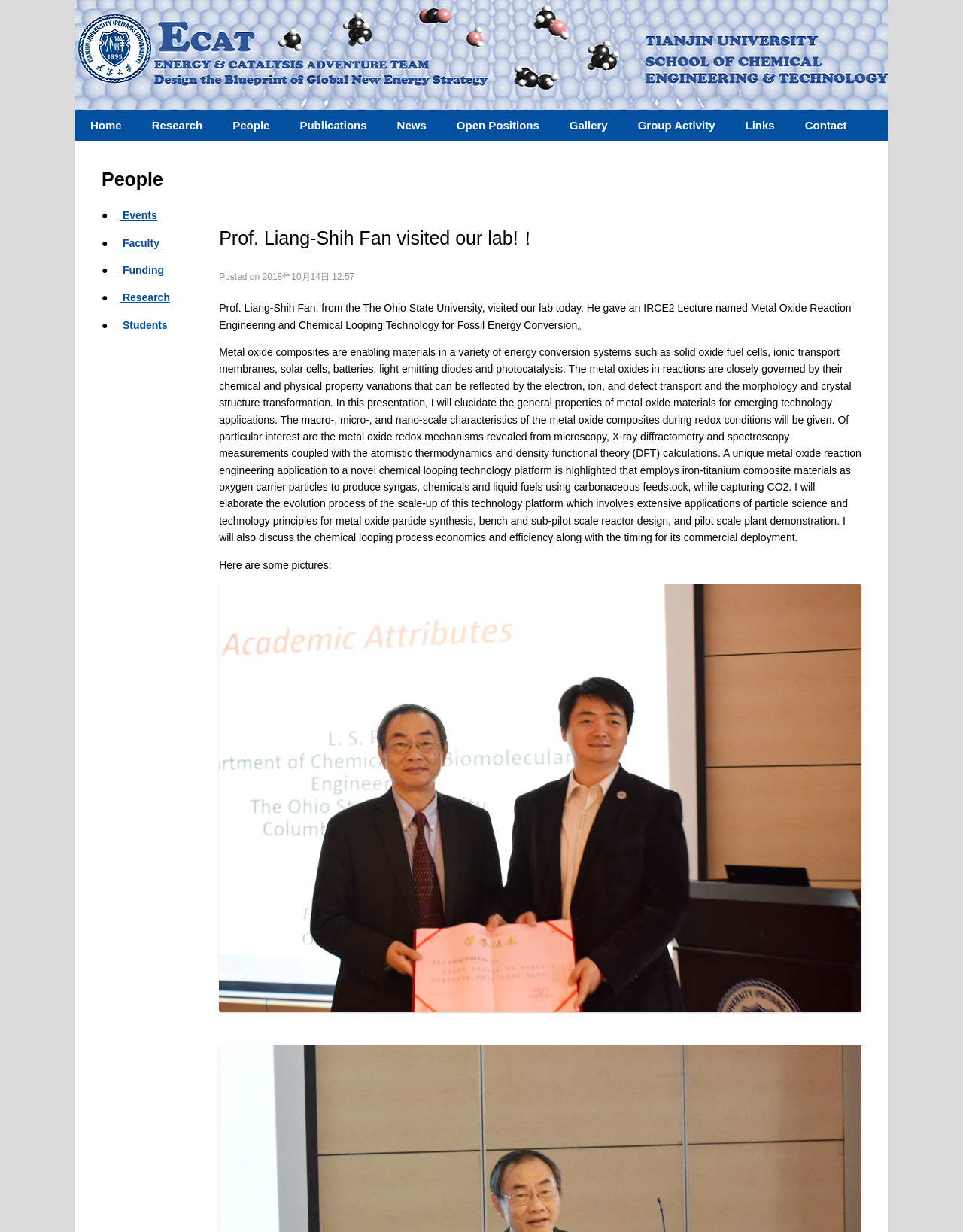Show the bounding box coordinates for the element that needs to be clicked to execute the following instruction: "Check the Events link". Provide the coordinates in the form of four float numbers between 0 and 1, i.e., [left, top, right, bottom].

[0.124, 0.17, 0.163, 0.18]